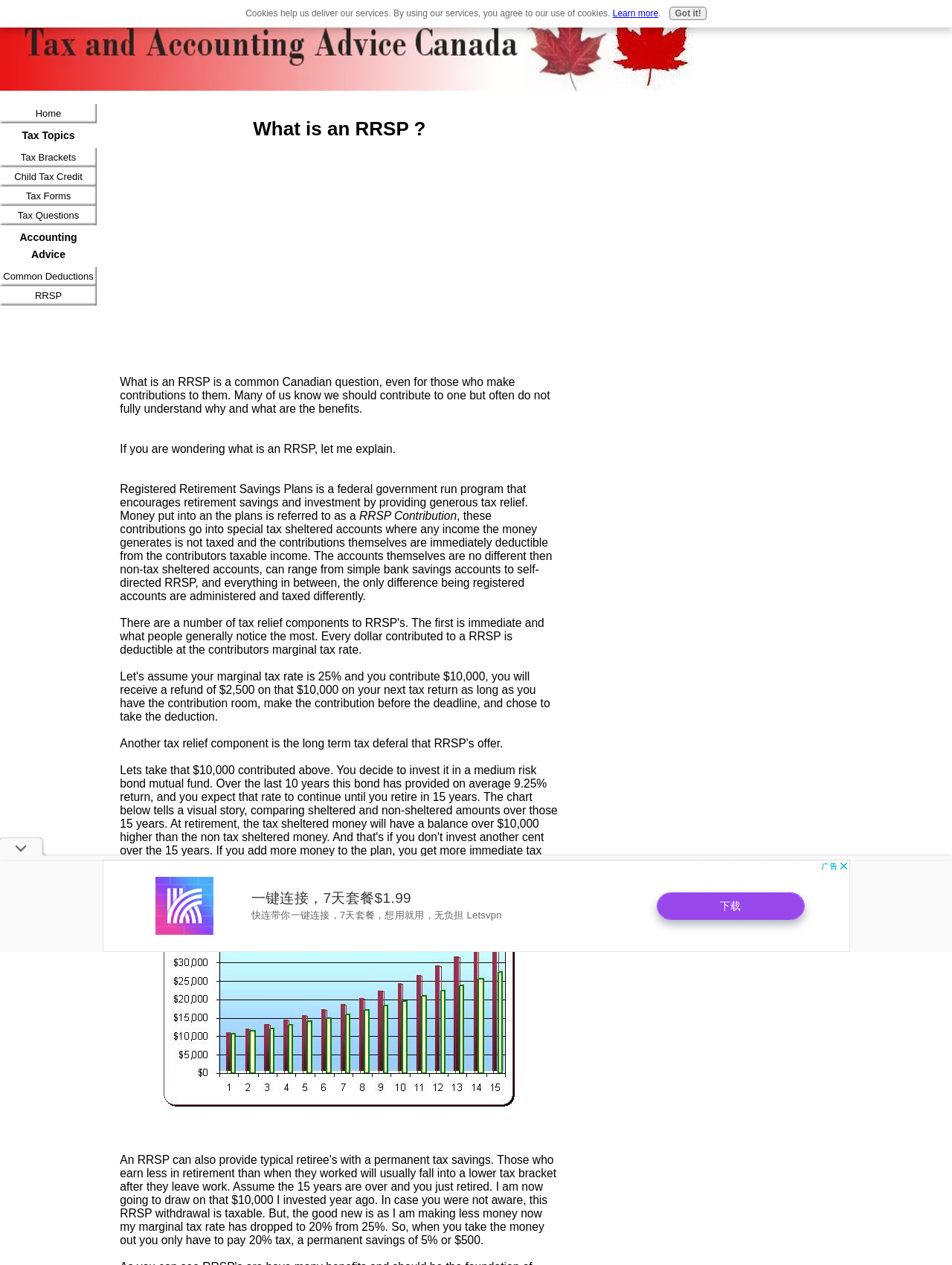What is the main topic of the webpage?
Please respond to the question with as much detail as possible.

The main topic of the webpage is RRSP, which is evident from the heading 'What is an RRSP?' and the detailed explanation provided in the static text elements.